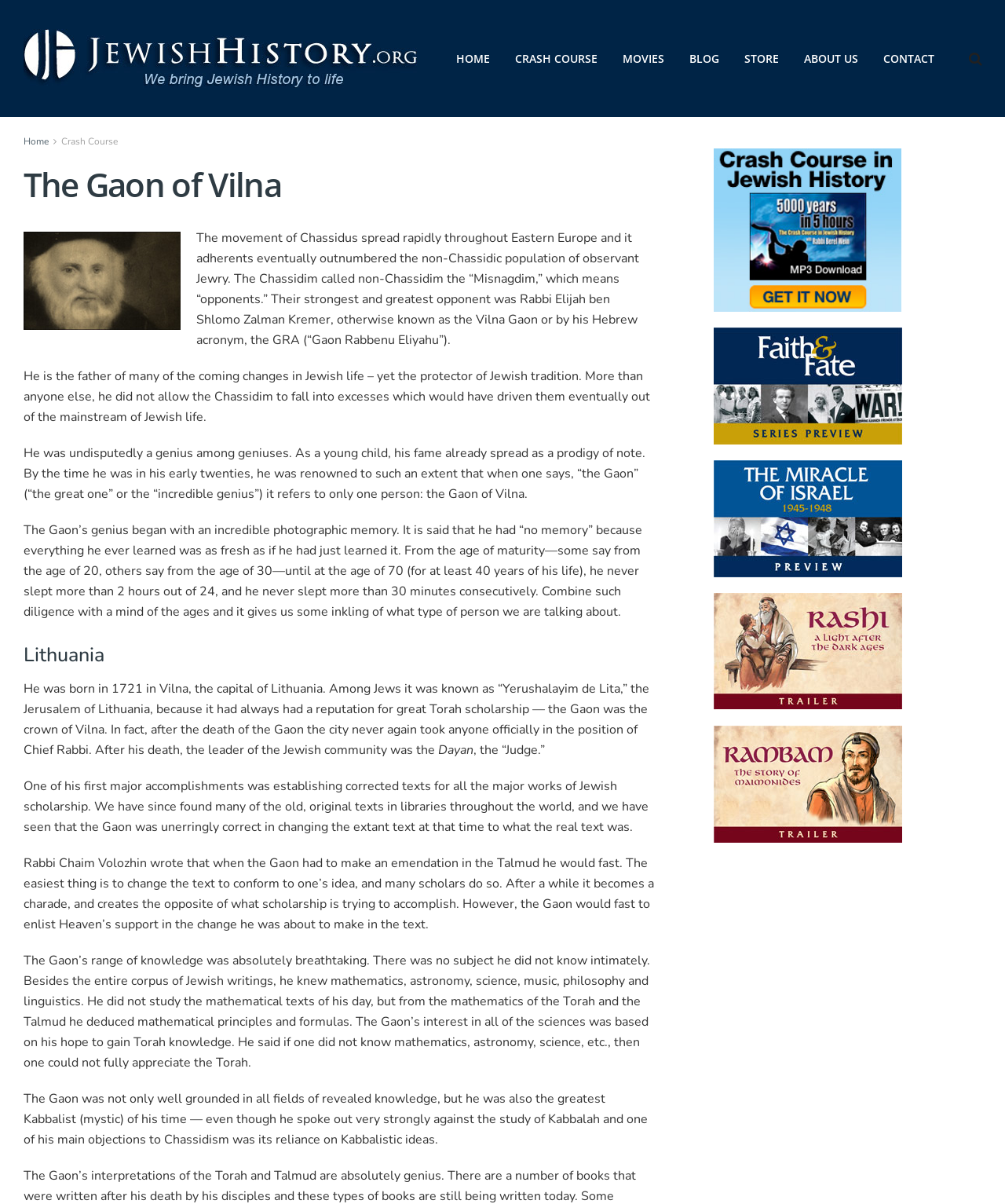Write a detailed summary of the webpage.

The webpage is about the Vilna Gaon, a renowned Jewish scholar and genius. At the top of the page, there is a navigation menu with links to "Jewish History", "HOME", "CRASH COURSE", "MOVIES", "BLOG", "STORE", "ABOUT US", and "CONTACT". Below the navigation menu, there is a heading that reads "The Gaon of Vilna".

On the left side of the page, there is an image related to the Vilna Gaon, accompanied by a heading with the same title. Below the image, there are several paragraphs of text that describe the Vilna Gaon's life, accomplishments, and characteristics. The text explains that he was a genius who spent most of his life in secluded study, yet had a profound impact on the world. It also mentions that he was a strong opponent of the Chassidic movement and was known for his incredible photographic memory, diligence, and range of knowledge.

The text is divided into sections, with headings such as "Lithuania" and subheadings that provide more specific information about the Vilna Gaon's life and accomplishments. There are also several links scattered throughout the page, some of which appear to be empty or decorative.

Overall, the webpage is a tribute to the Vilna Gaon, providing a detailed and informative overview of his life and legacy.